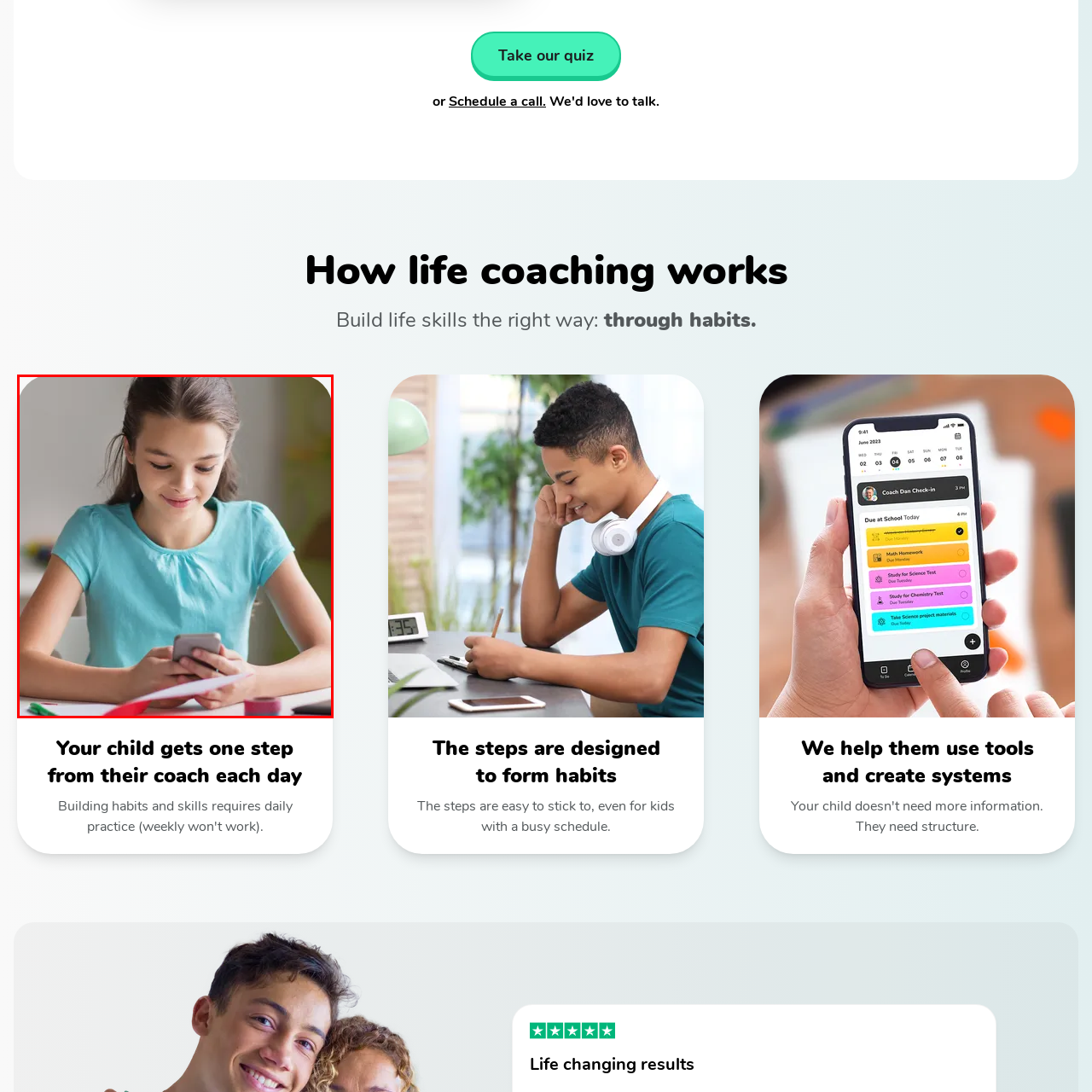What is the girl likely doing on her smartphone?
Check the content within the red bounding box and give a brief answer in one word or a short phrase.

talking to her life coach